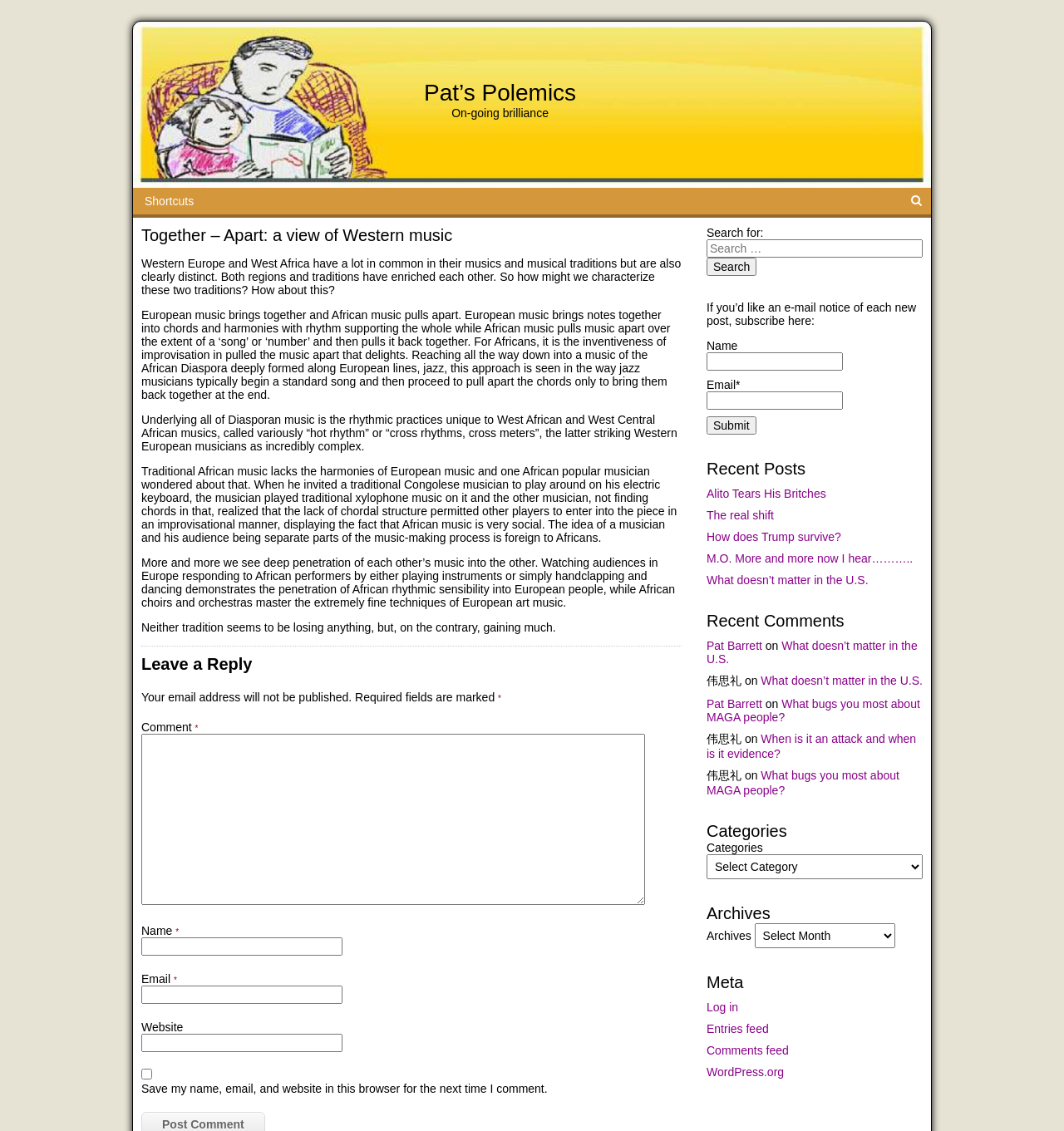Bounding box coordinates are specified in the format (top-left x, top-left y, bottom-right x, bottom-right y). All values are floating point numbers bounded between 0 and 1. Please provide the bounding box coordinate of the region this sentence describes: Terms of Use

None